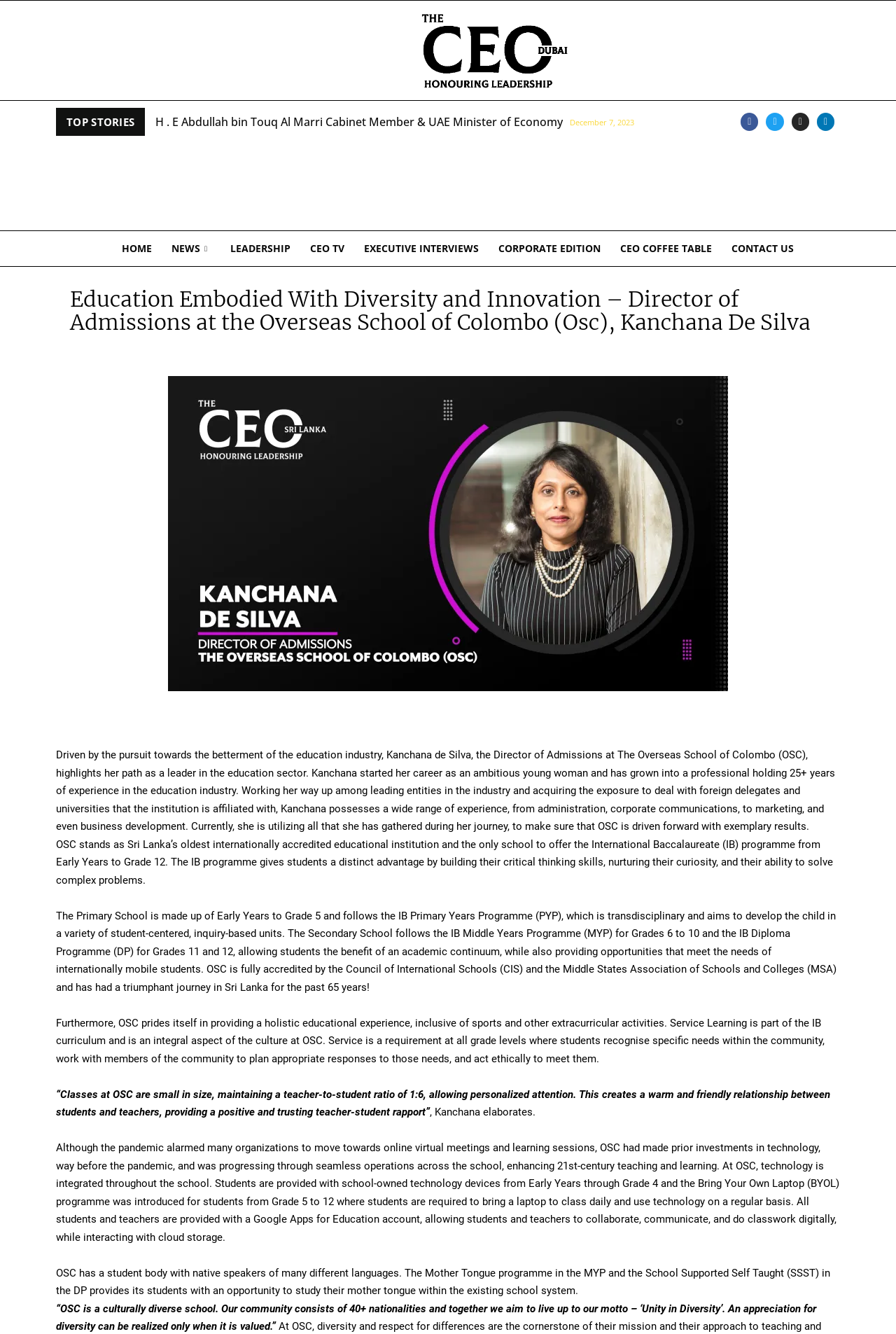Determine and generate the text content of the webpage's headline.

Education Embodied With Diversity and Innovation – Director of Admissions at the Overseas School of Colombo (Osc), Kanchana De Silva